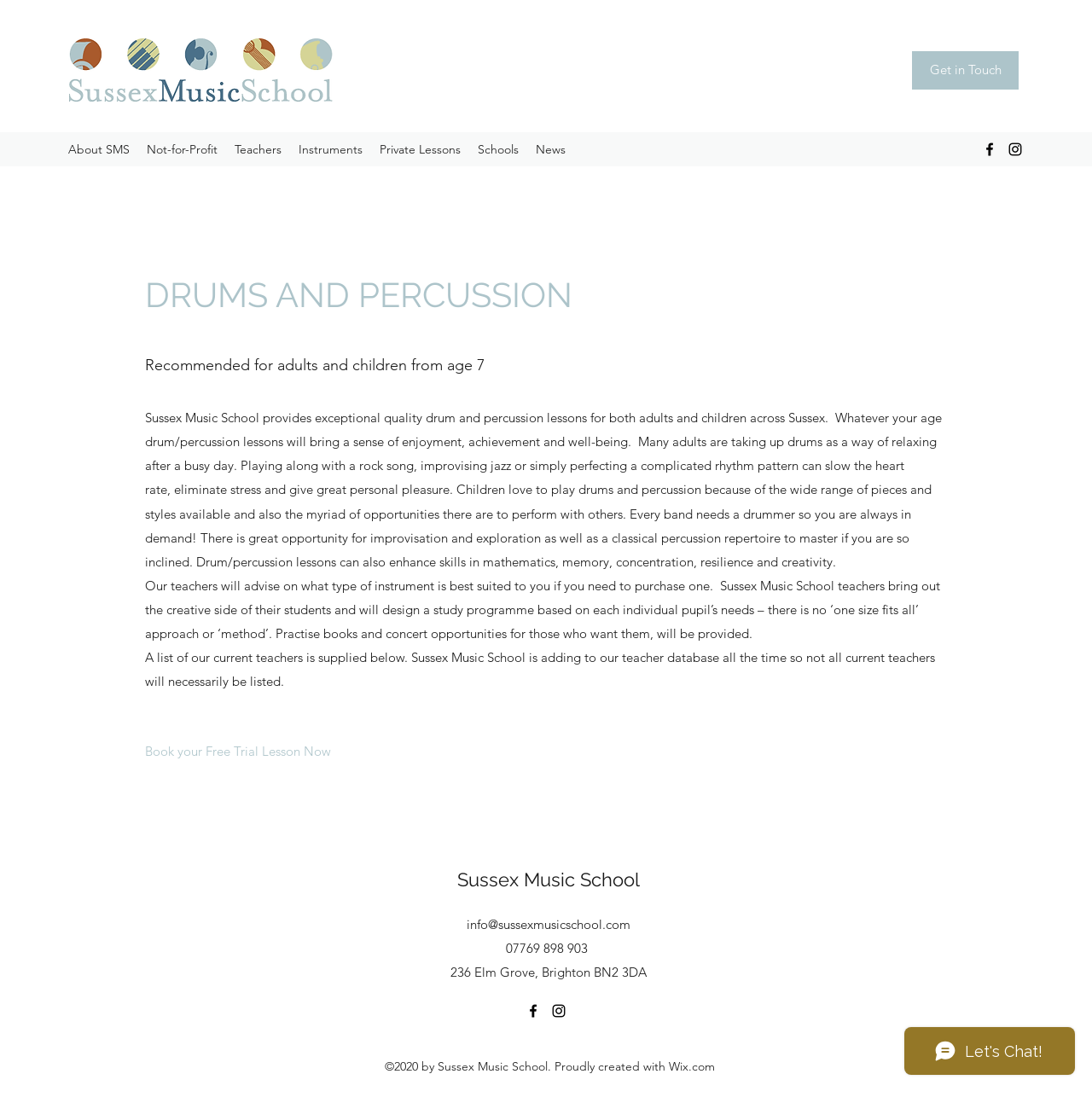How can I get in touch with Sussex Music School?
Look at the image and respond with a one-word or short phrase answer.

Click on 'Get in Touch' or call 07769 898 903